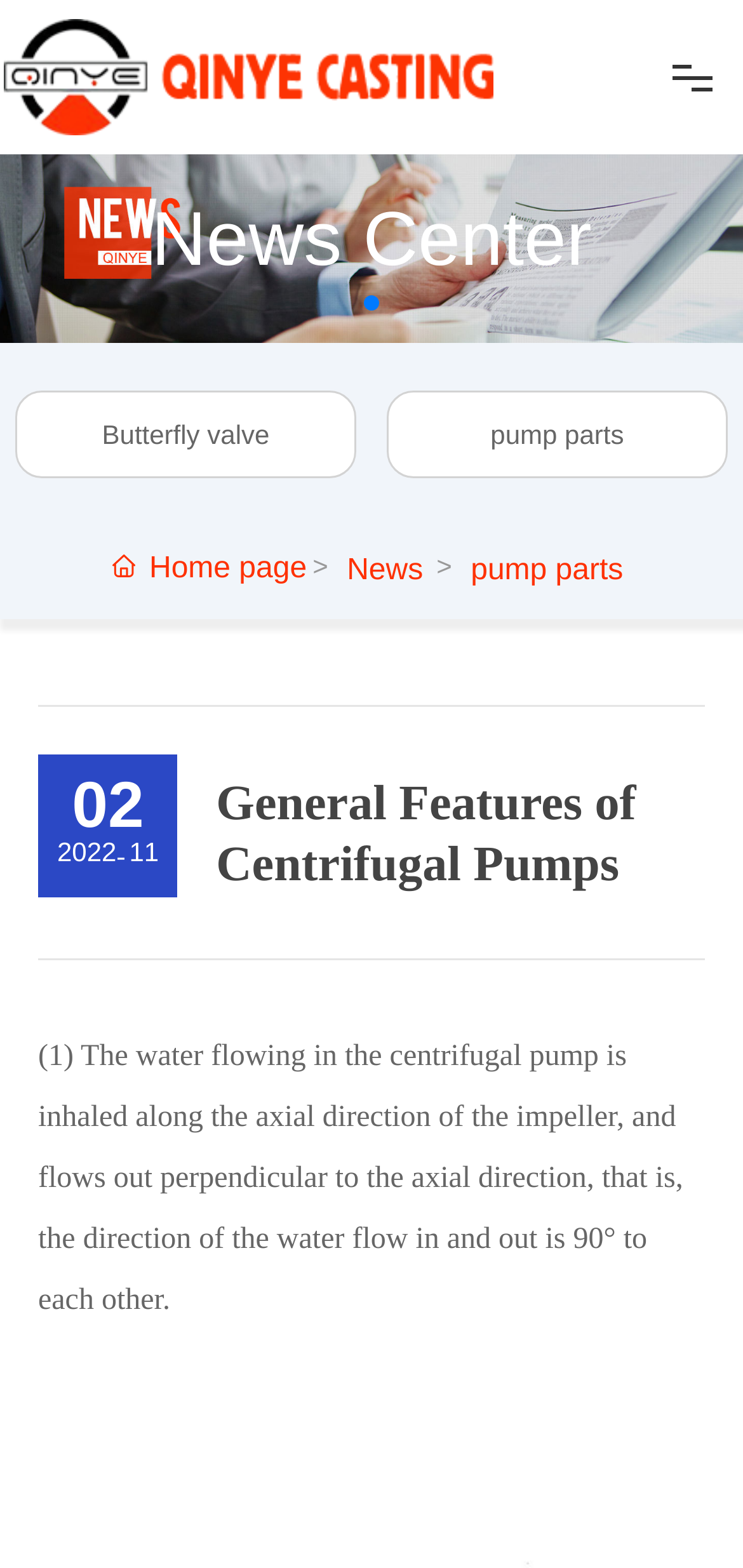Convey a detailed summary of the webpage, mentioning all key elements.

This webpage is about Shijiazhuang Qinye Casting Co.,Ltd., a manufacturer of pumps, valves, electric motors, and other mechanical parts for various industries. 

At the top-left corner, there is a small image. Below it, there is a navigation menu with links to HOME, ABOUT, PRODUCTS, NEWS, DOWNLOAD, and CONTACT. 

To the right of the navigation menu, there is a section with a heading "News Center" and a link to "News Center". Below this section, there are two links, "Butterfly valve" and "pump parts", positioned side by side. 

Further down, there is a button "Go to slide 1" and a link "Home page" with a small image next to it. Below these elements, there are two more links, "News" and "pump parts", positioned side by side. 

A horizontal separator line divides the page into two sections. In the lower section, there is a heading "General Features of Centrifugal Pumps" followed by a block of text that explains the general features of centrifugal pumps. The text describes how the water flowing in the centrifugal pump is inhaled along the axial direction of the impeller and flows out perpendicular to the axial direction.